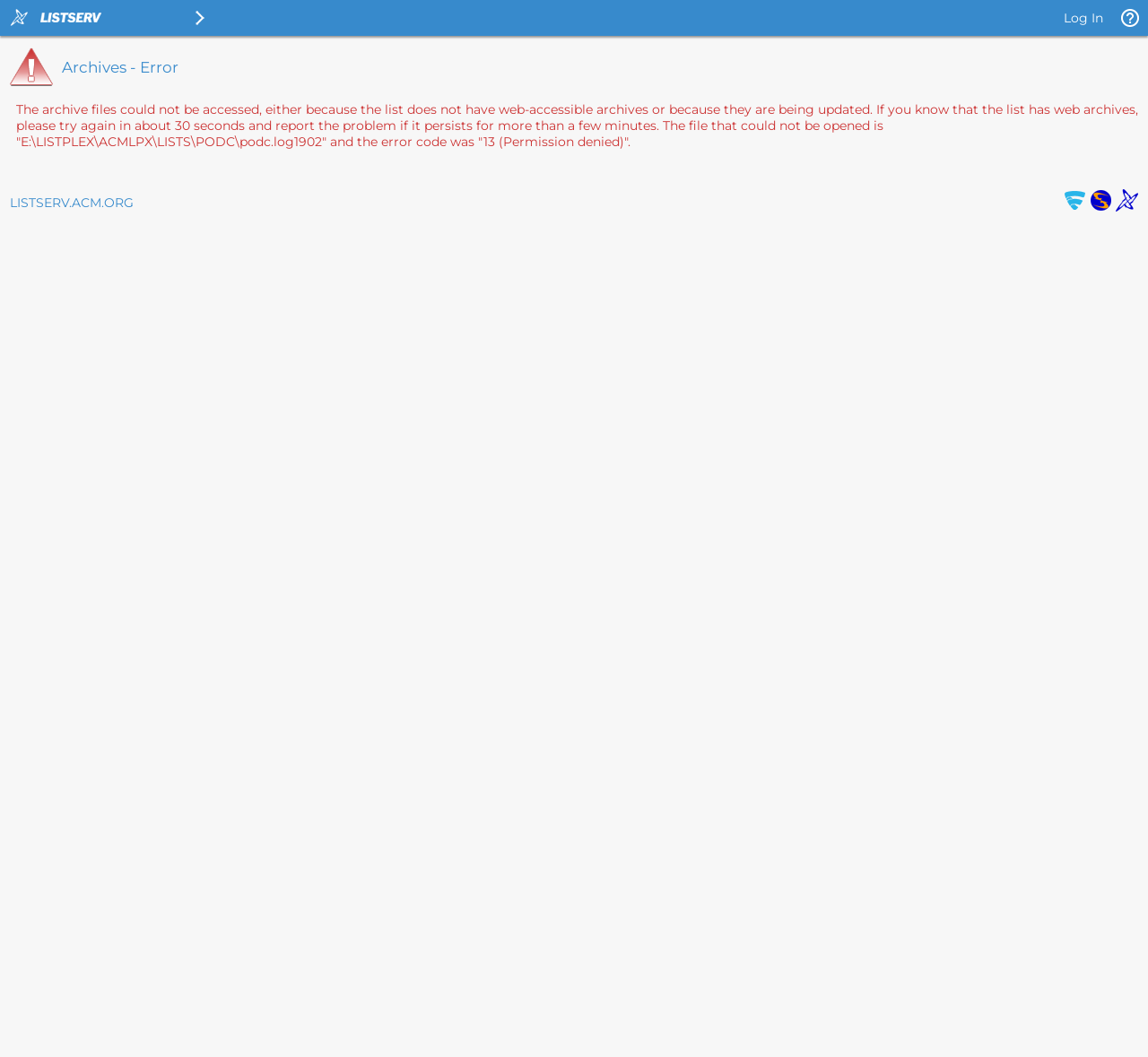What is the purpose of the webpage?
Using the information from the image, give a concise answer in one word or a short phrase.

Error page